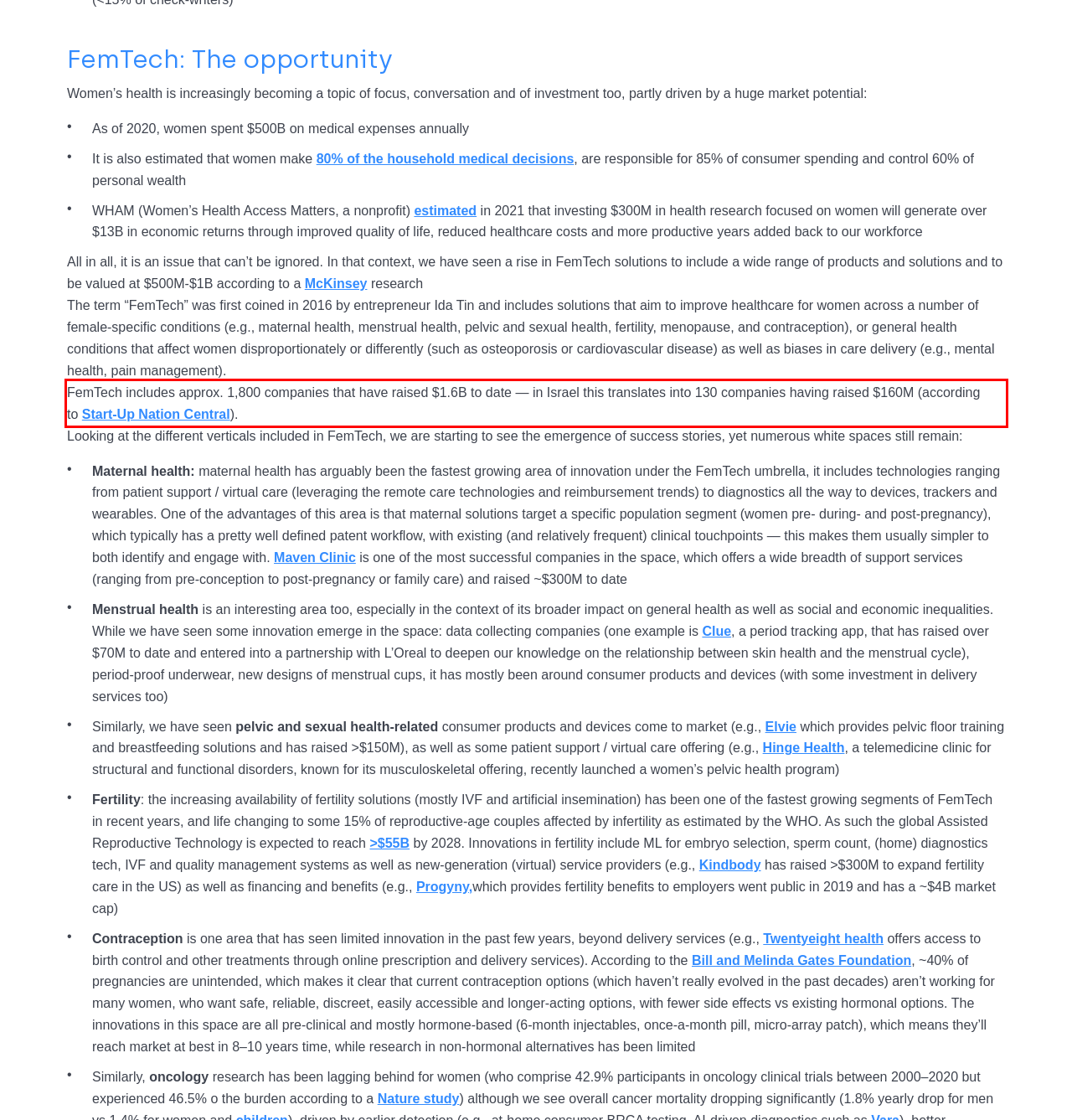Analyze the screenshot of the webpage and extract the text from the UI element that is inside the red bounding box.

FemTech includes approx. 1,800 companies that have raised $1.6B to date — in Israel this translates into 130 companies having raised $160M (according to Start-Up Nation Central).